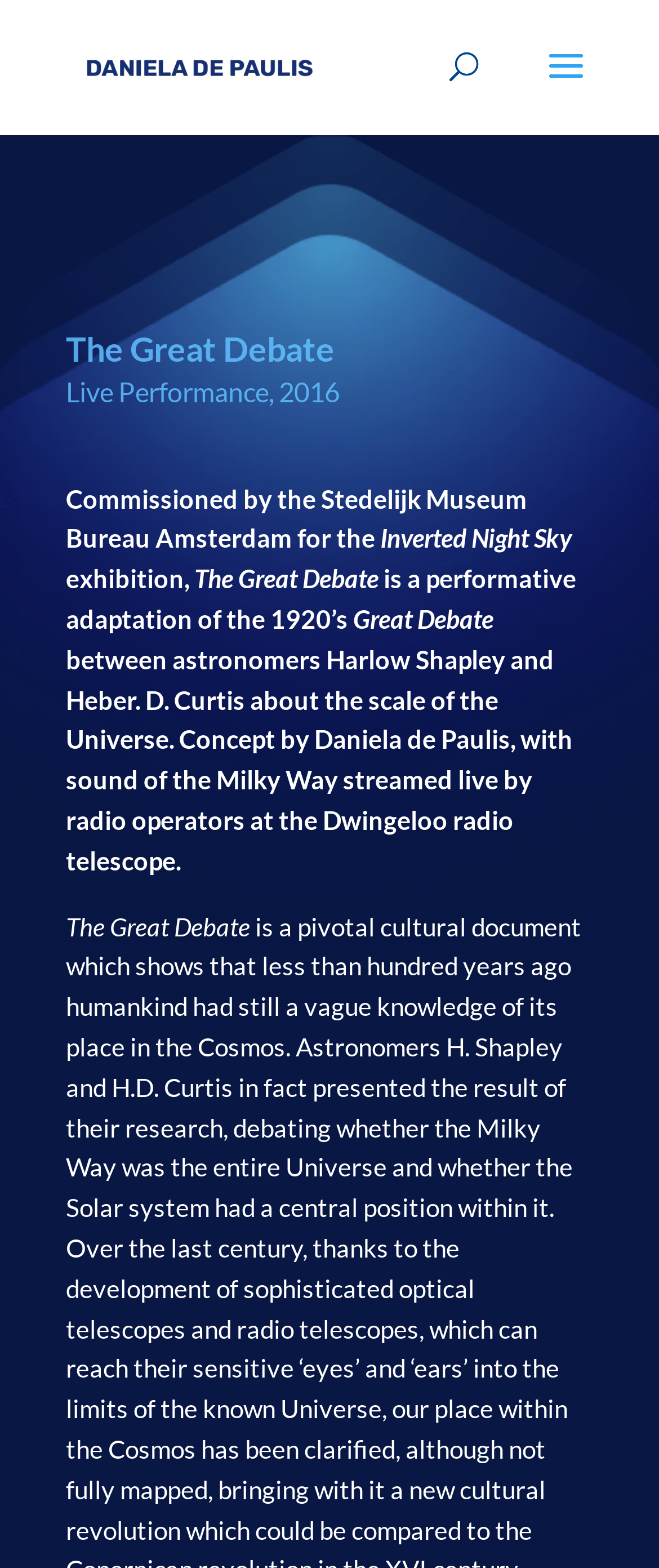Please provide a short answer using a single word or phrase for the question:
Who is the author of the performance?

Daniela De Paulis